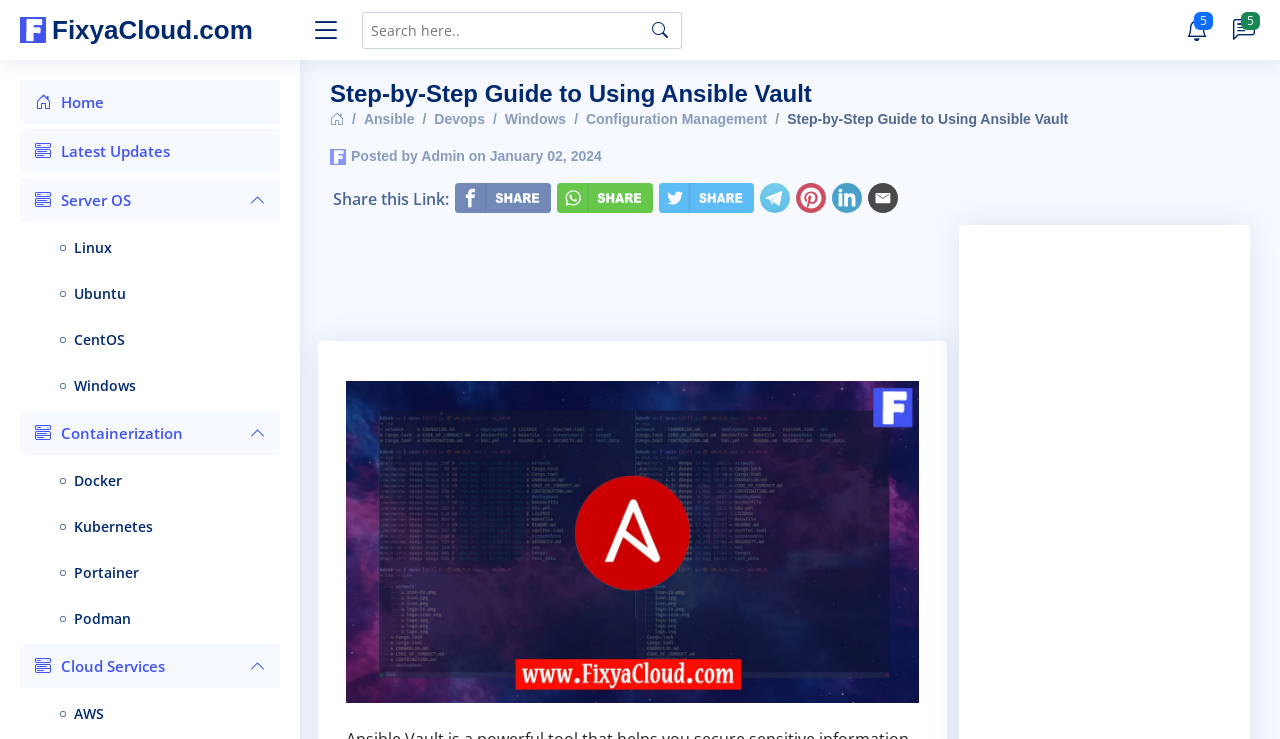Please find the bounding box for the UI component described as follows: "Latest Updates".

[0.016, 0.175, 0.219, 0.234]